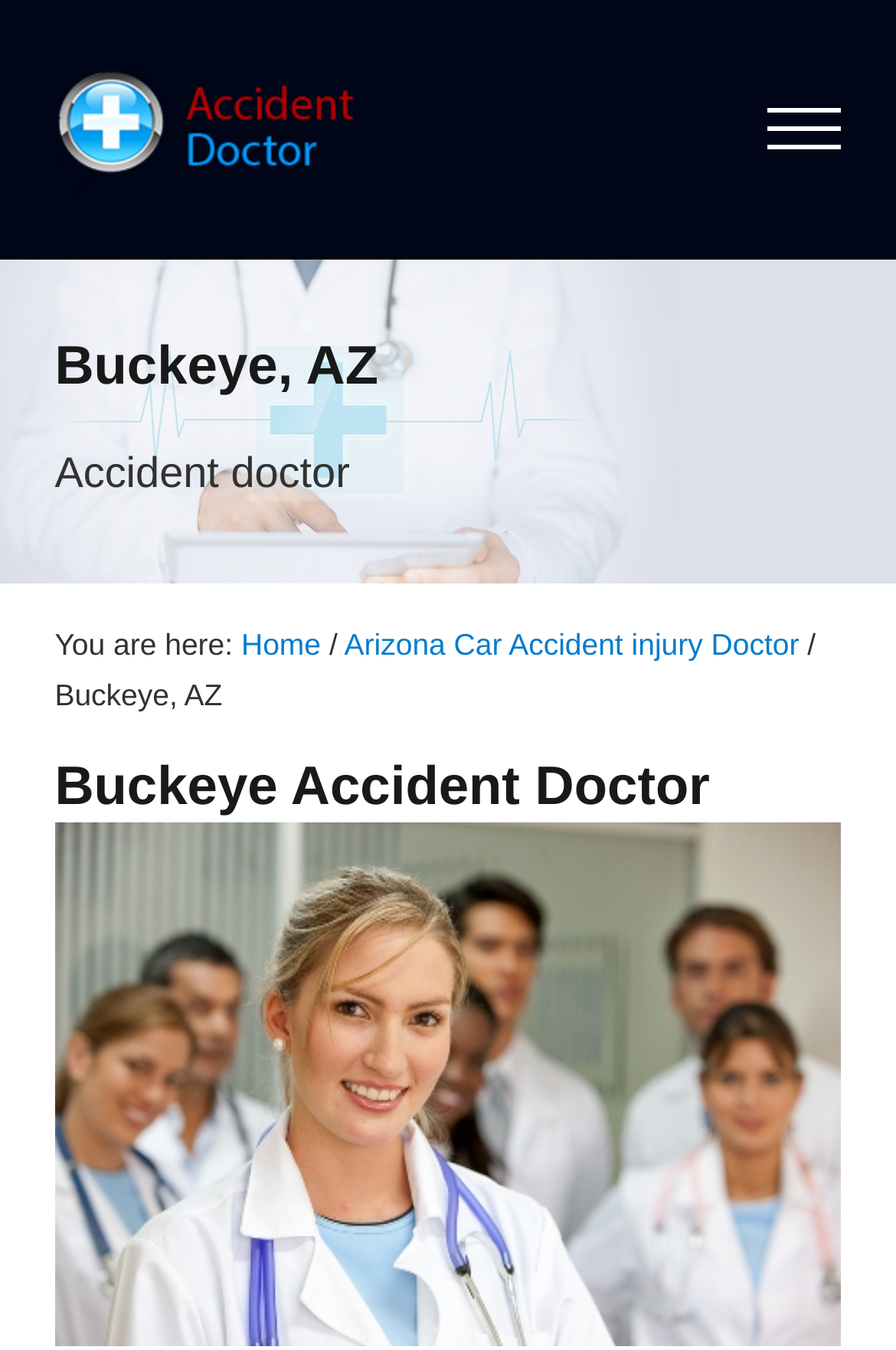Answer with a single word or phrase: 
What is the logo of the accident doctor?

Accident Doctor Logo